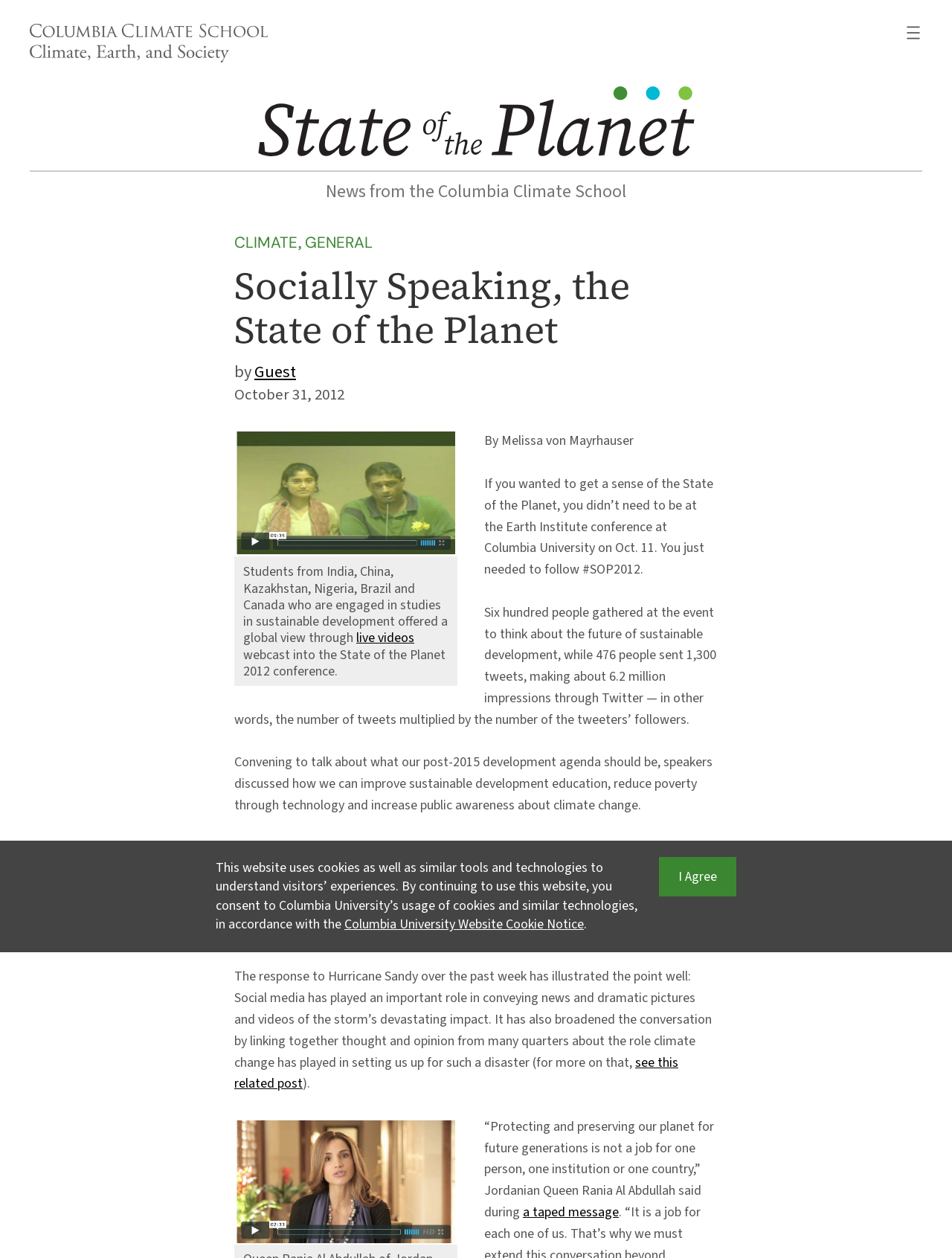Show the bounding box coordinates of the region that should be clicked to follow the instruction: "Follow the State of the Planet link."

[0.271, 0.069, 0.729, 0.13]